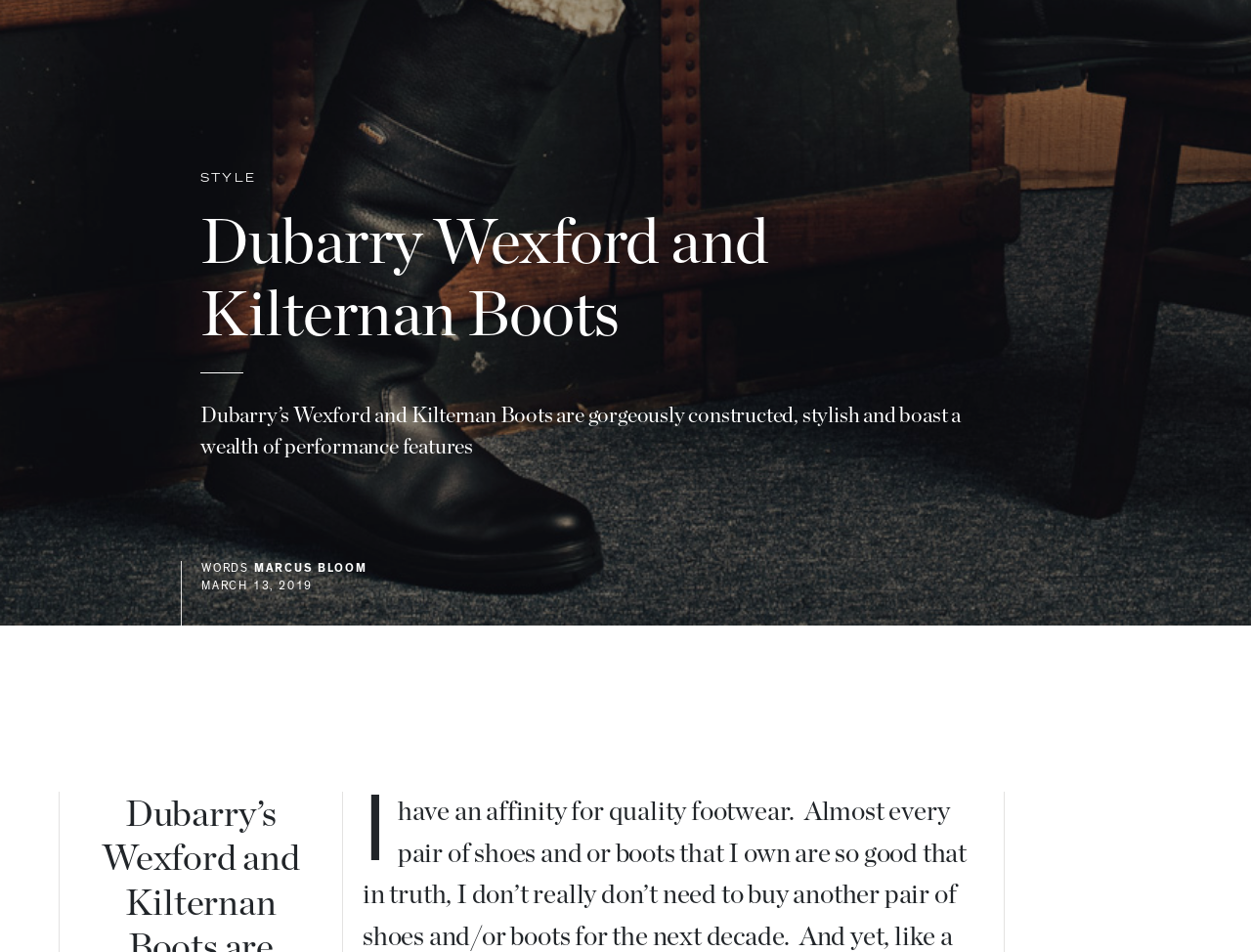From the screenshot, find the bounding box of the UI element matching this description: "title="eMercedesBenz on Instagram"". Supply the bounding box coordinates in the form [left, top, right, bottom], each a float between 0 and 1.

[0.483, 0.486, 0.516, 0.502]